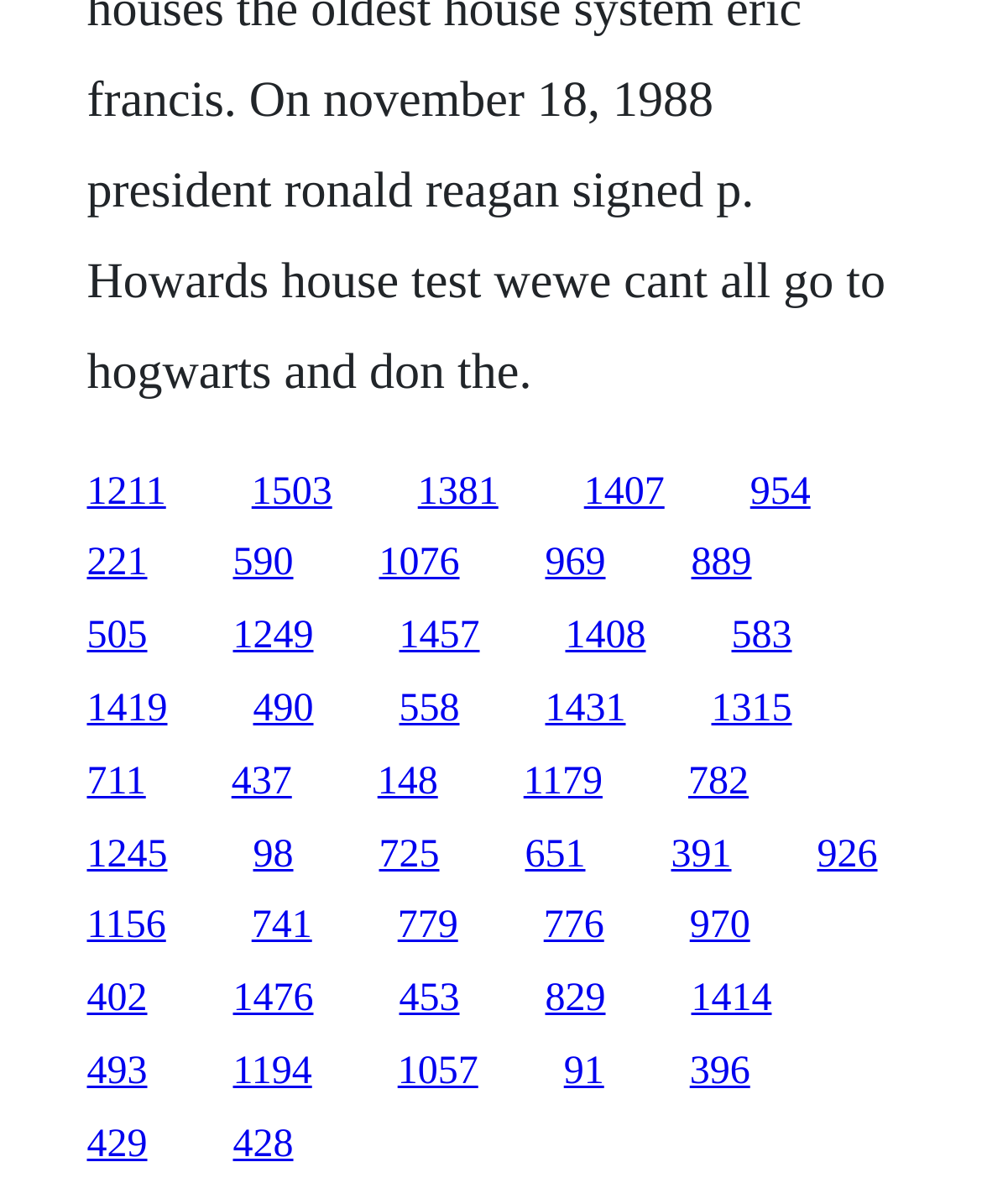Locate the bounding box of the UI element with the following description: "1194".

[0.237, 0.872, 0.318, 0.908]